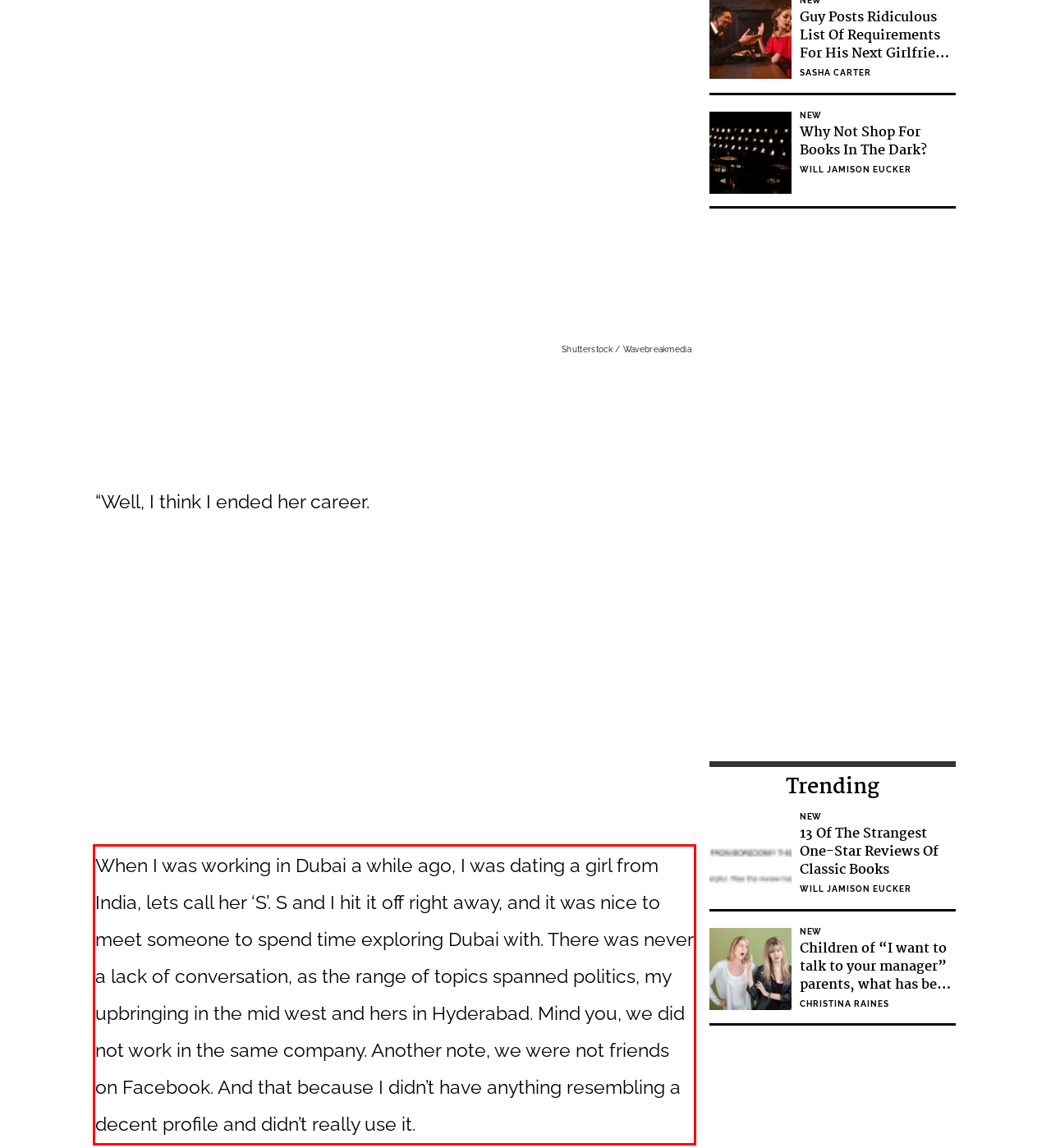Please use OCR to extract the text content from the red bounding box in the provided webpage screenshot.

When I was working in Dubai a while ago, I was dating a girl from India, lets call her ‘S’. S and I hit it off right away, and it was nice to meet someone to spend time exploring Dubai with. There was never a lack of conversation, as the range of topics spanned politics, my upbringing in the mid west and hers in Hyderabad. Mind you, we did not work in the same company. Another note, we were not friends on Facebook. And that because I didn’t have anything resembling a decent profile and didn’t really use it.